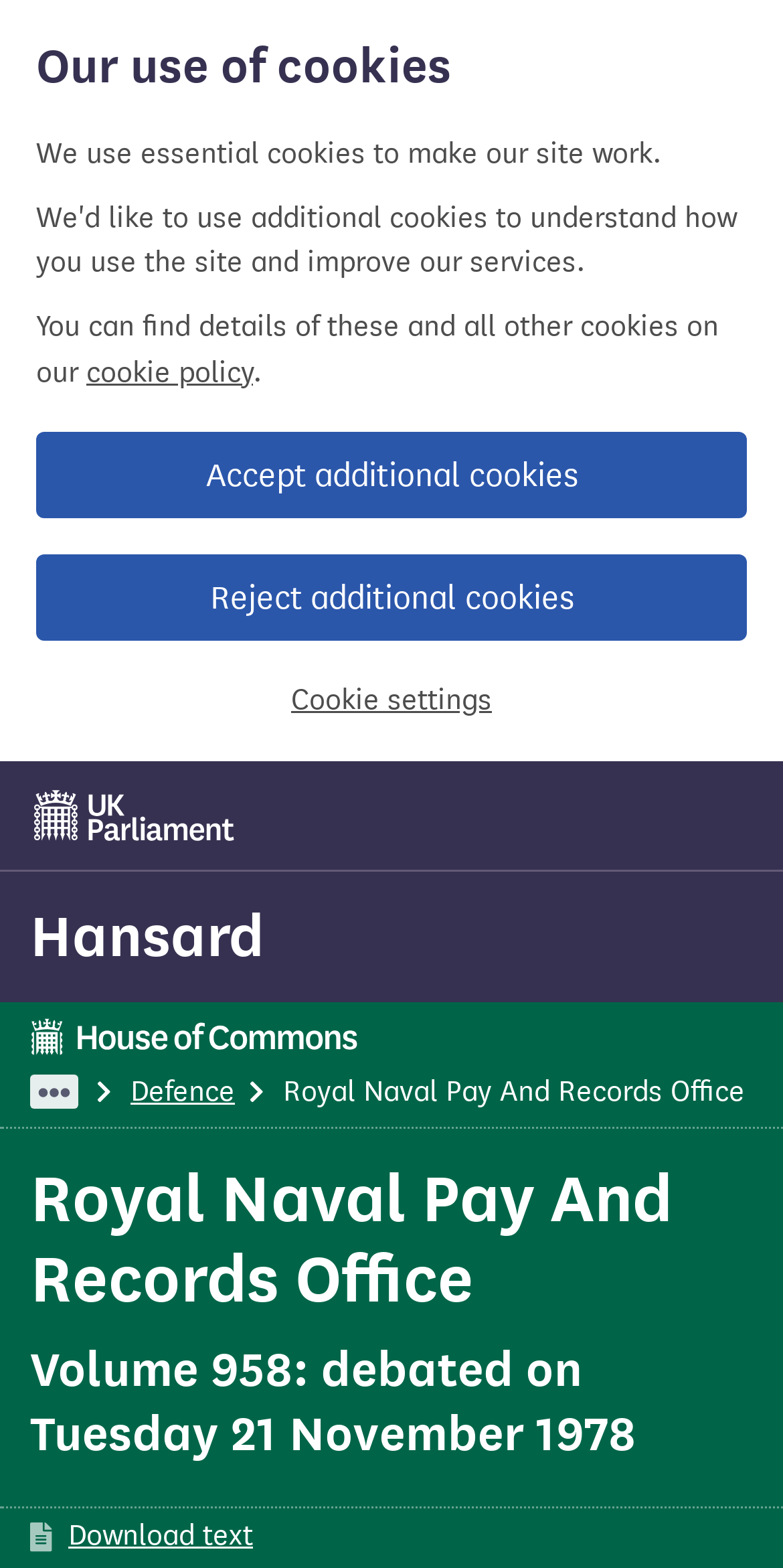Please provide a one-word or phrase answer to the question: 
What is the category of the item?

Defence